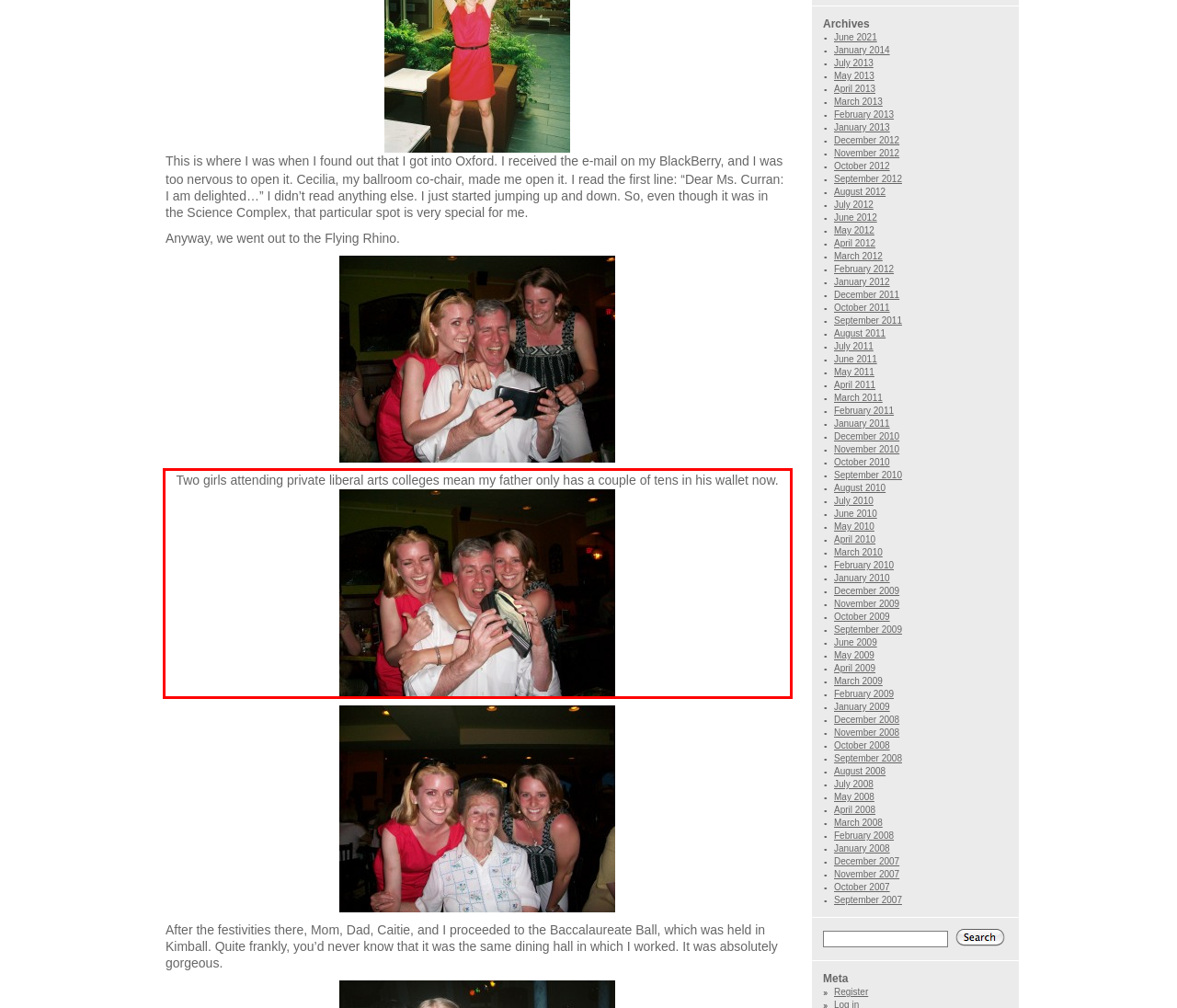You are provided with a webpage screenshot that includes a red rectangle bounding box. Extract the text content from within the bounding box using OCR.

Two girls attending private liberal arts colleges mean my father only has a couple of tens in his wallet now.